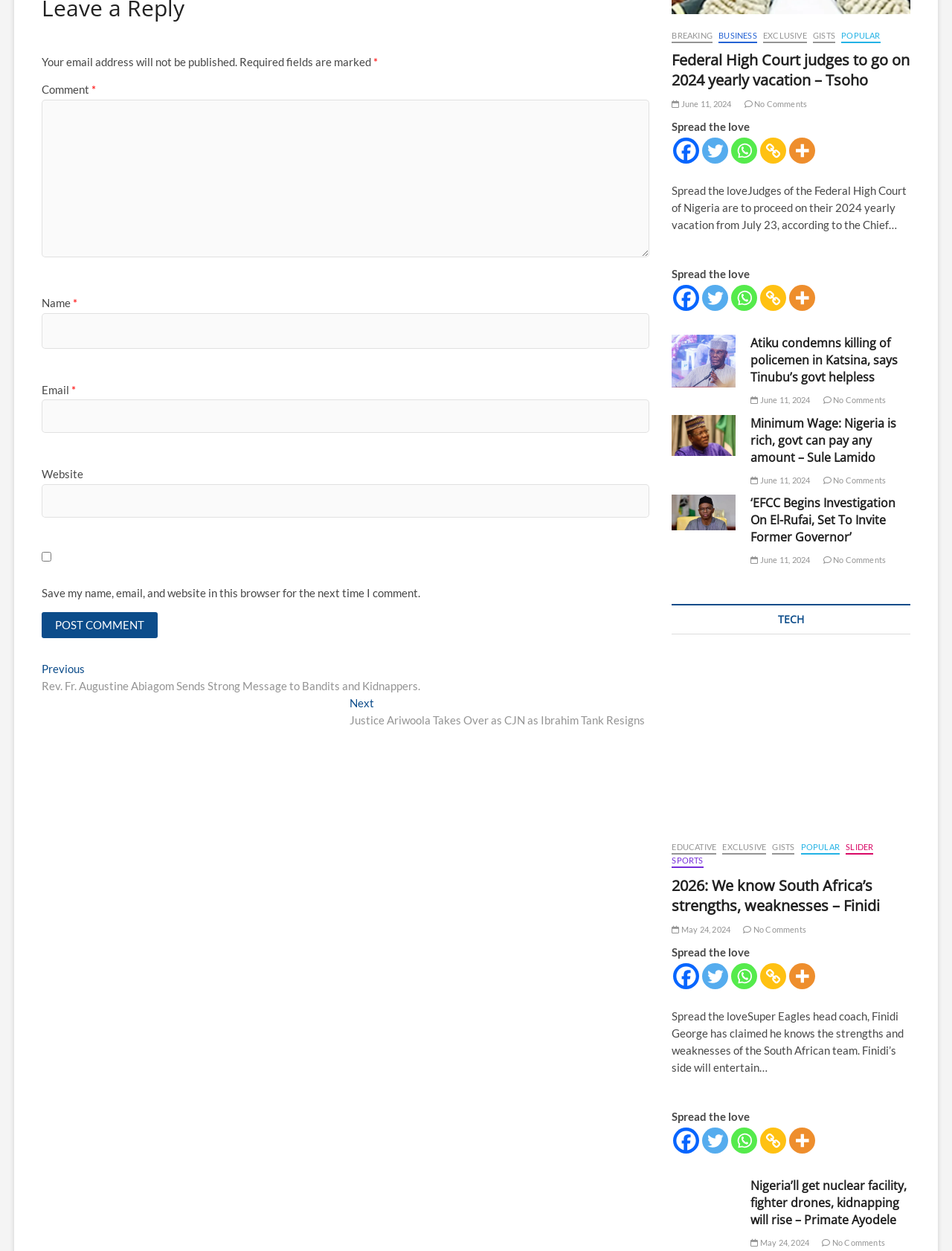What is the purpose of the checkbox?
Can you provide an in-depth and detailed response to the question?

The checkbox is located below the 'Website' textbox and is labeled 'Save my name, email, and website in this browser for the next time I comment.' Its purpose is to allow users to save their information for future comments.